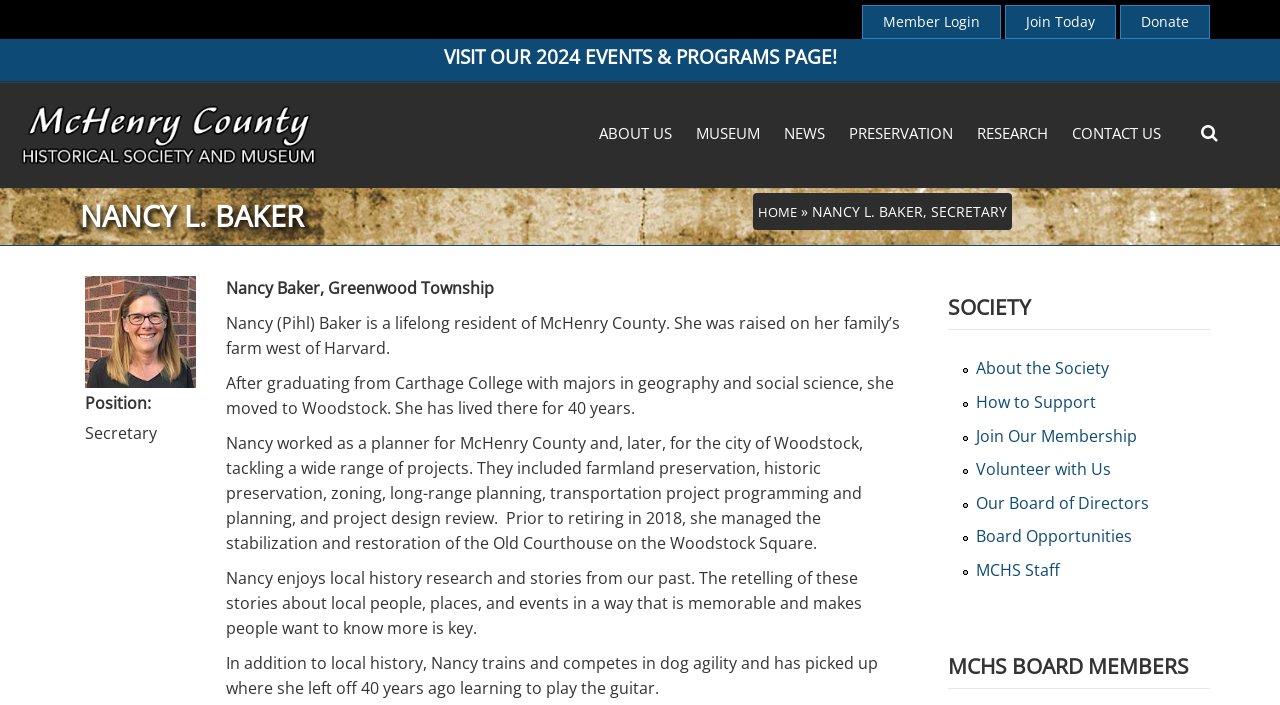What is the name of the organization Nancy L. Baker is associated with?
Using the image as a reference, answer with just one word or a short phrase.

McHenry County Historical Society